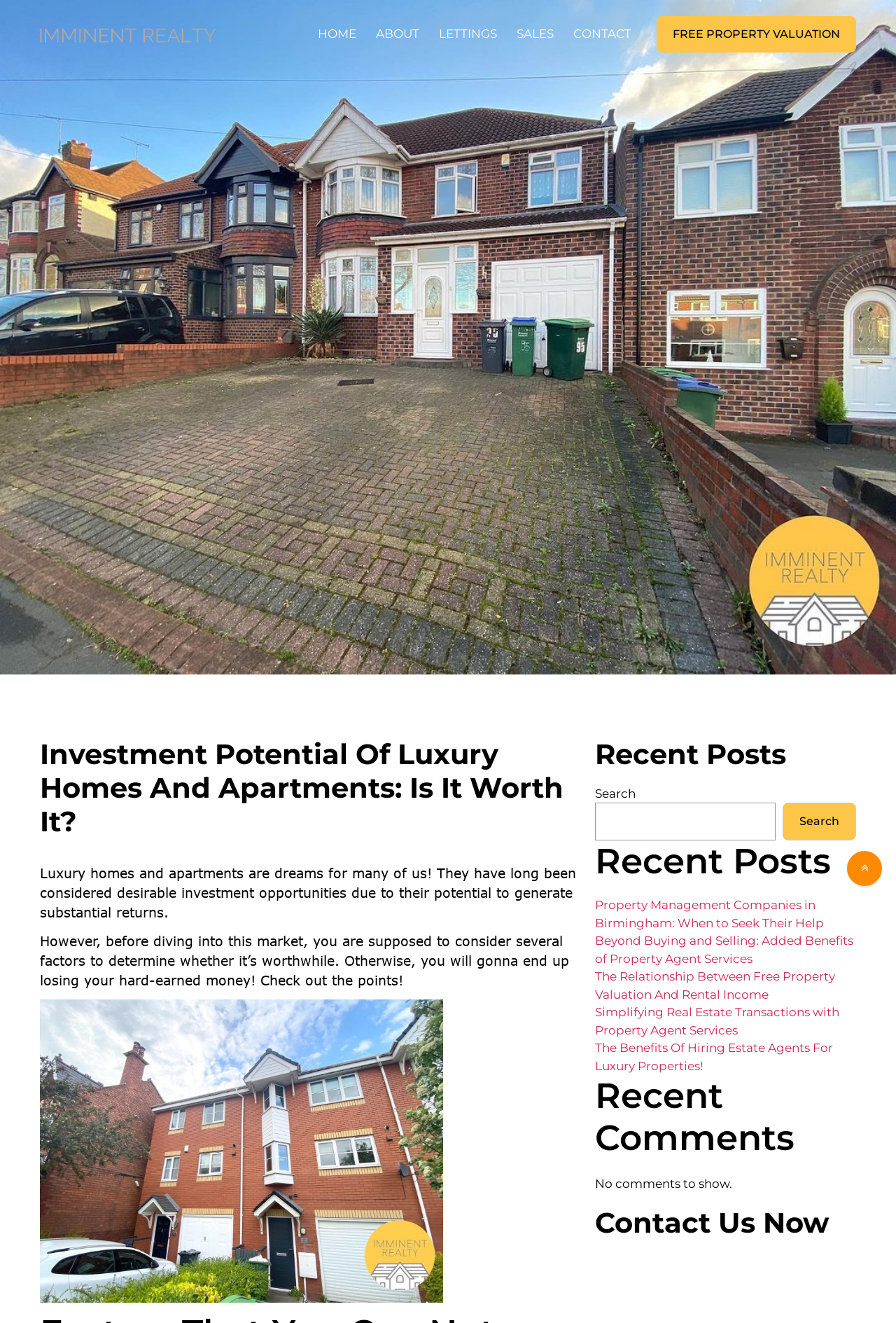Show the bounding box coordinates for the element that needs to be clicked to execute the following instruction: "get a free property valuation". Provide the coordinates in the form of four float numbers between 0 and 1, i.e., [left, top, right, bottom].

[0.733, 0.012, 0.955, 0.04]